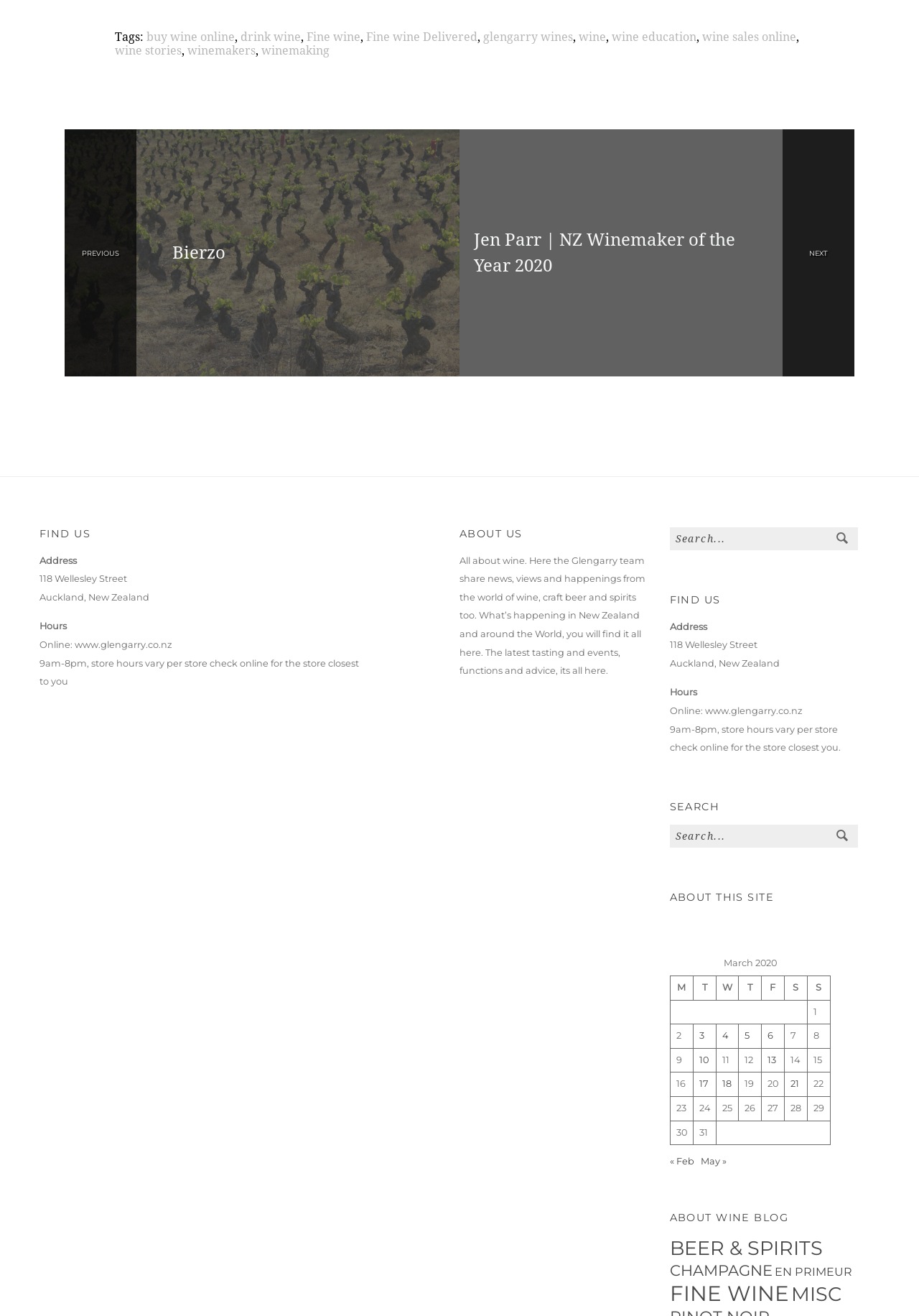What is the purpose of the search bar?
Answer with a single word or phrase by referring to the visual content.

To search the website